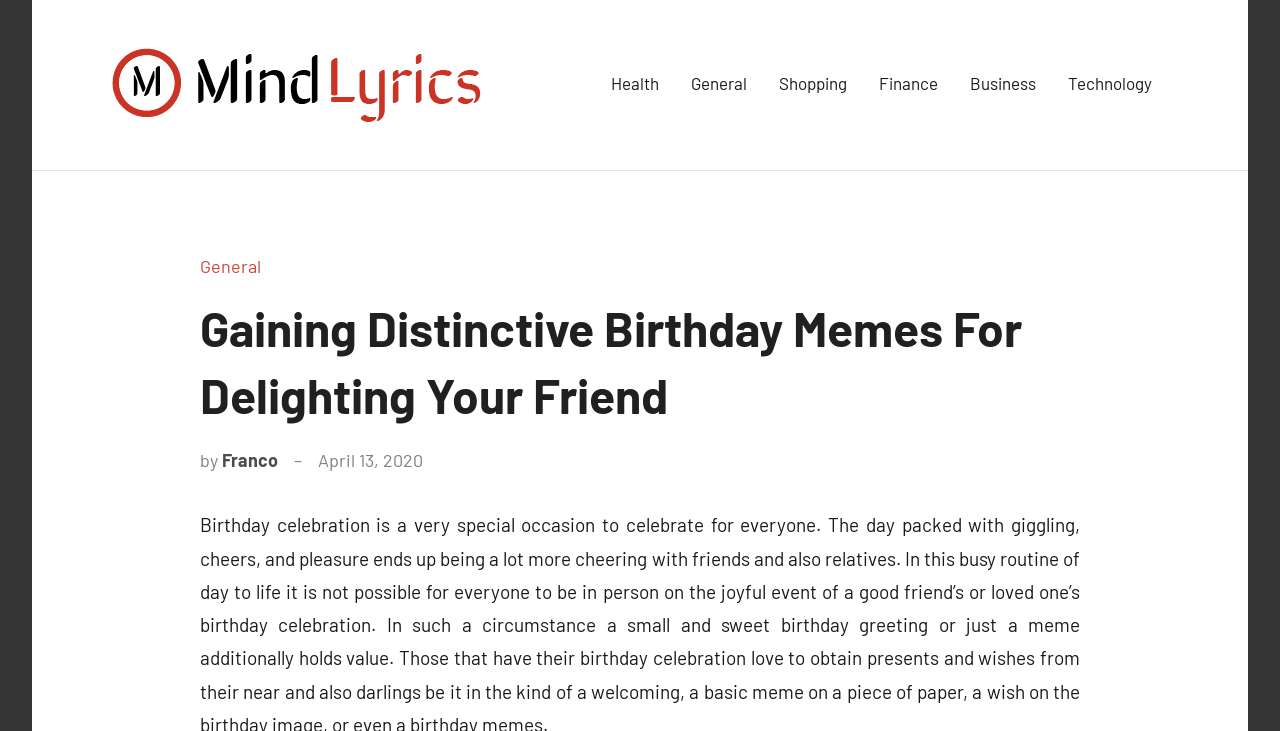Please identify the webpage's heading and generate its text content.

Gaining Distinctive Birthday Memes For Delighting Your Friend